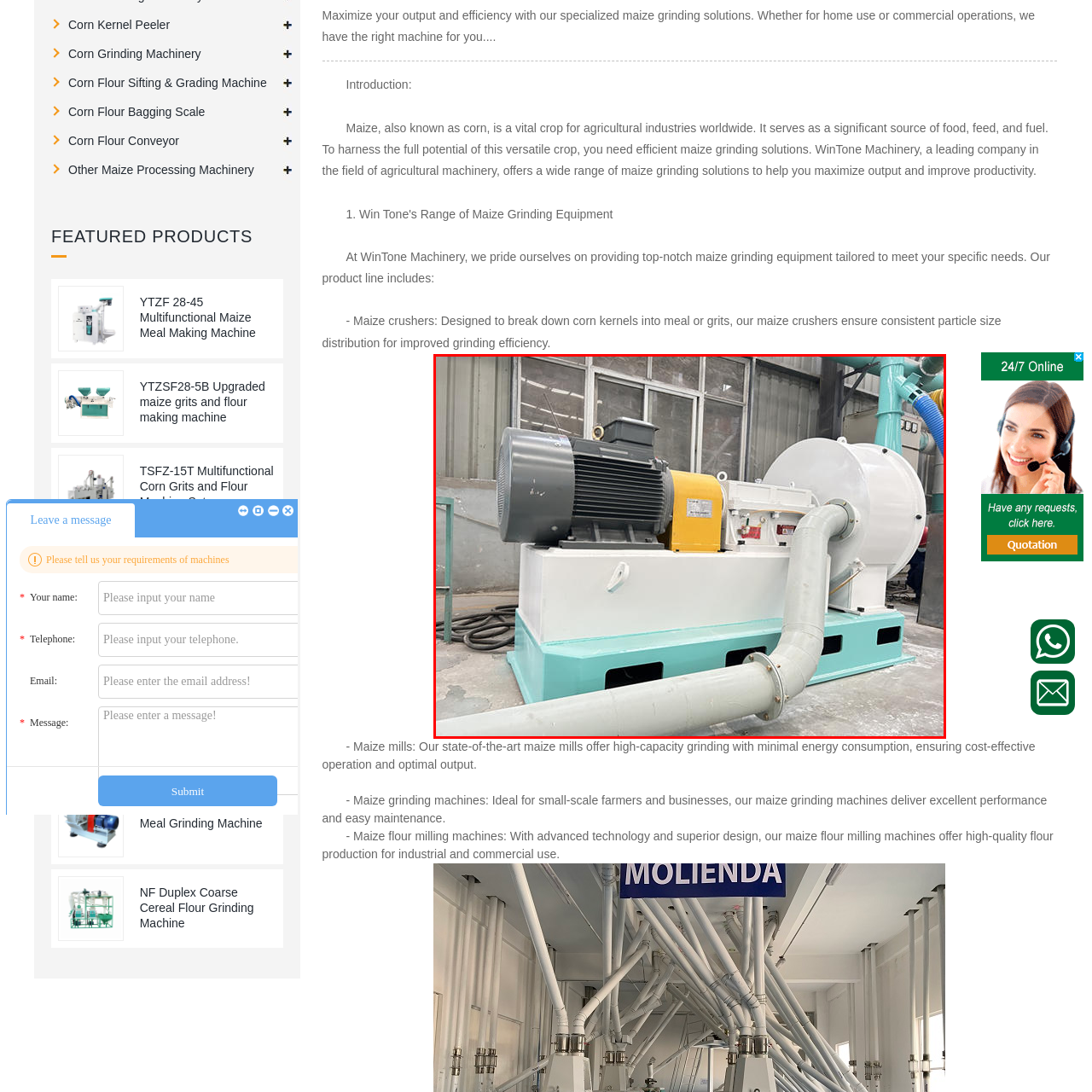Describe meticulously the scene encapsulated by the red boundary in the image.

The image showcases the **DNM-3B Multifunctional Efficient Corn Kernel, Grits and Flour Machine**, a sophisticated piece of agricultural machinery designed for high efficiency in maize processing. This system features a robust motor and a sleek design, highlighting its capability to grind corn kernels into flour or grits effectively. The machine is positioned in a well-lit industrial setting, indicating its alignment with modern manufacturing practices. It is part of a series of advanced maize processing solutions provided by WinTone Machinery, aimed at optimizing productivity for both home and commercial use.